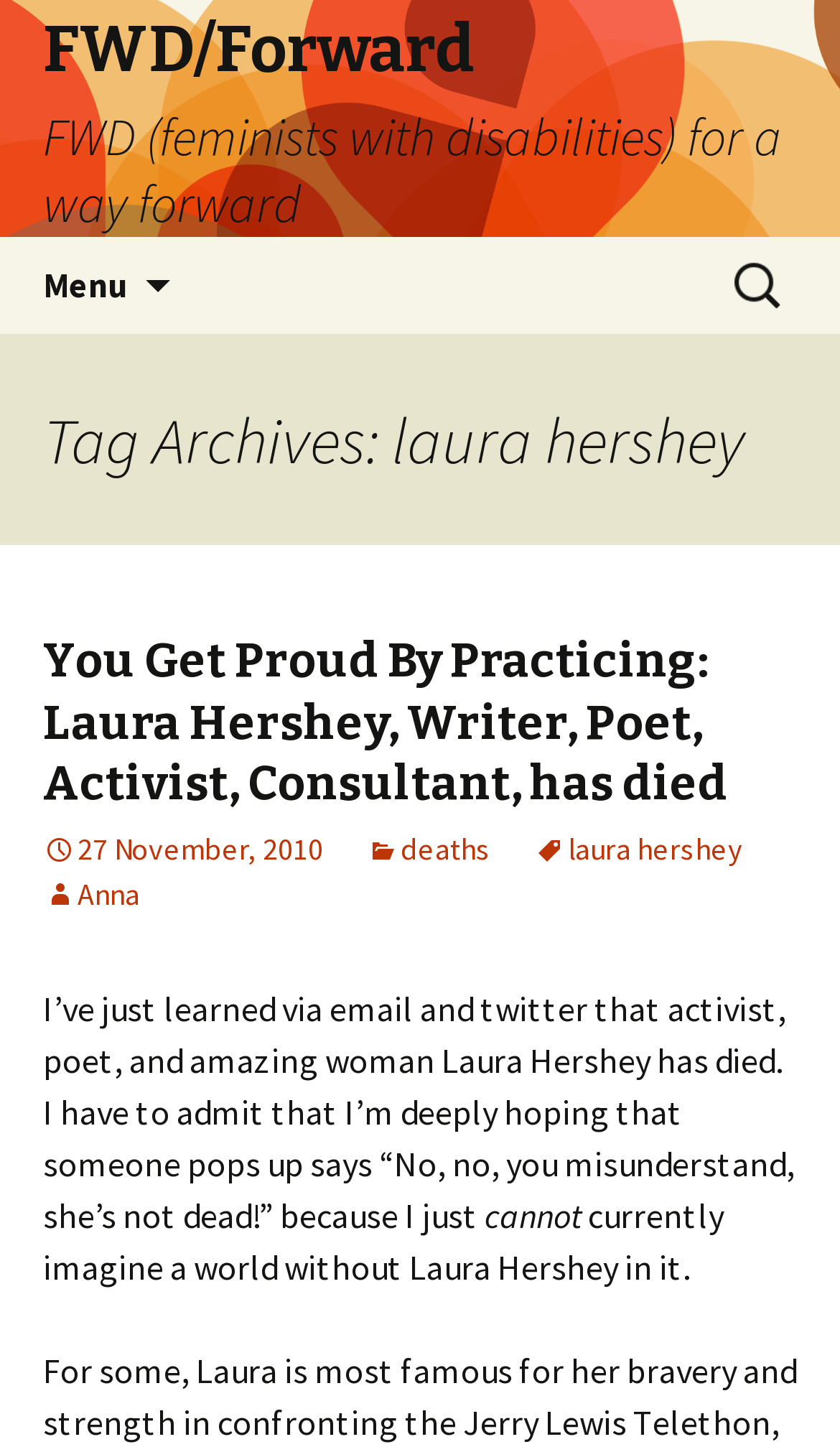What is the date of the post?
Please provide an in-depth and detailed response to the question.

I found the date by looking at the link ' 27 November, 2010' which is located below the heading of the post.